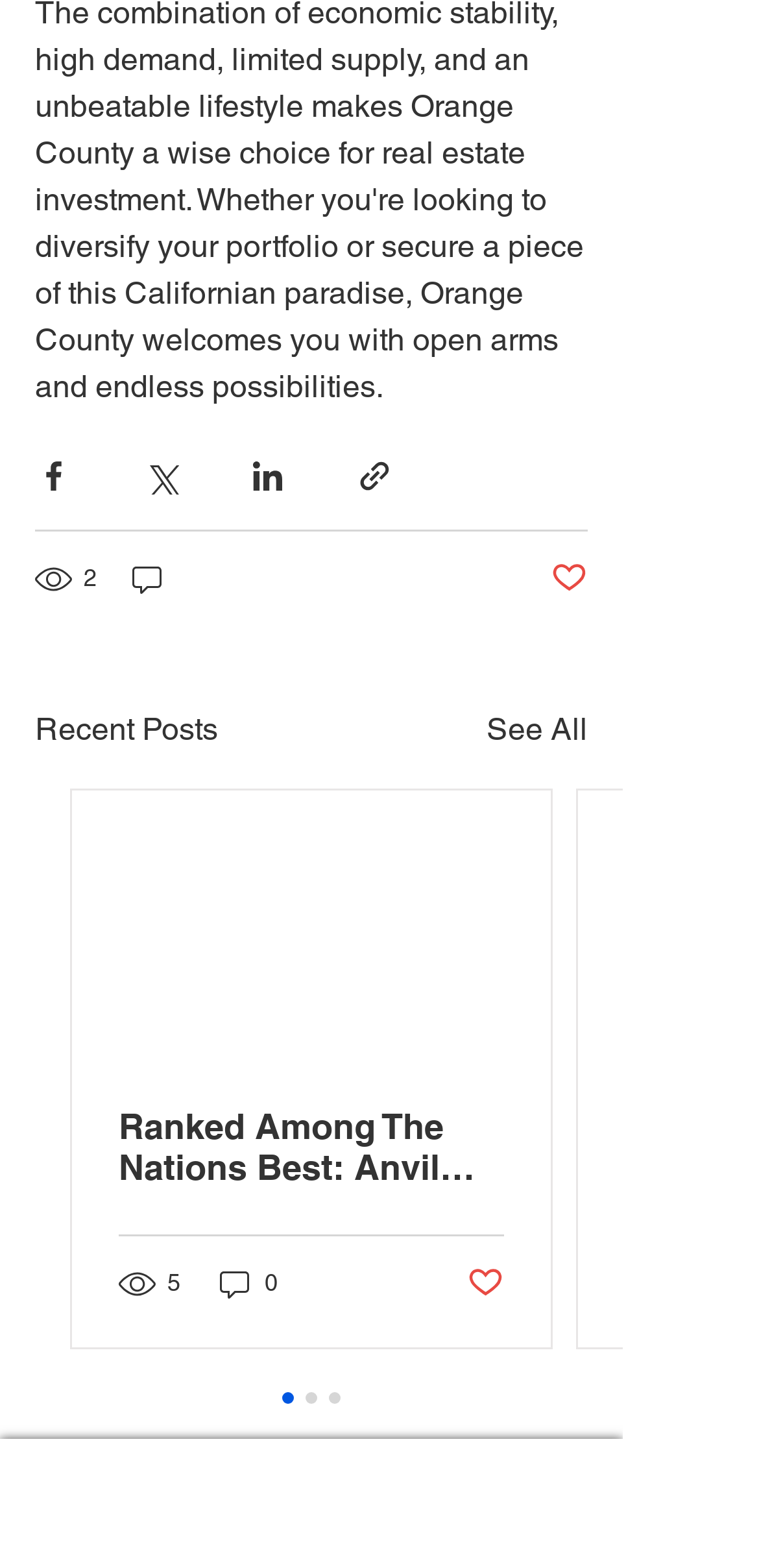Please specify the coordinates of the bounding box for the element that should be clicked to carry out this instruction: "View recent posts". The coordinates must be four float numbers between 0 and 1, formatted as [left, top, right, bottom].

[0.046, 0.45, 0.287, 0.48]